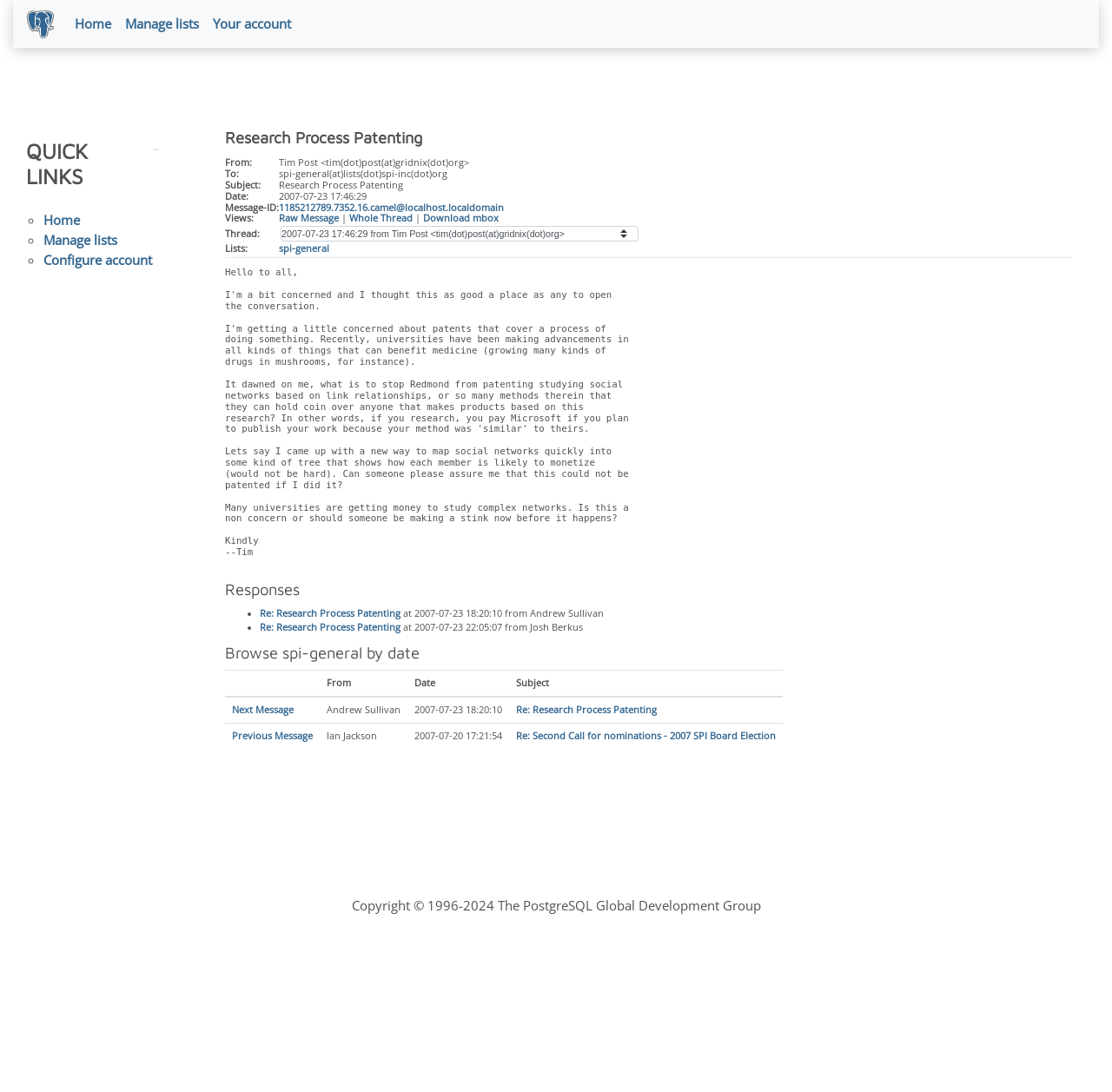Please locate the bounding box coordinates of the element's region that needs to be clicked to follow the instruction: "Browse spi-general by date". The bounding box coordinates should be provided as four float numbers between 0 and 1, i.e., [left, top, right, bottom].

[0.202, 0.588, 0.964, 0.606]